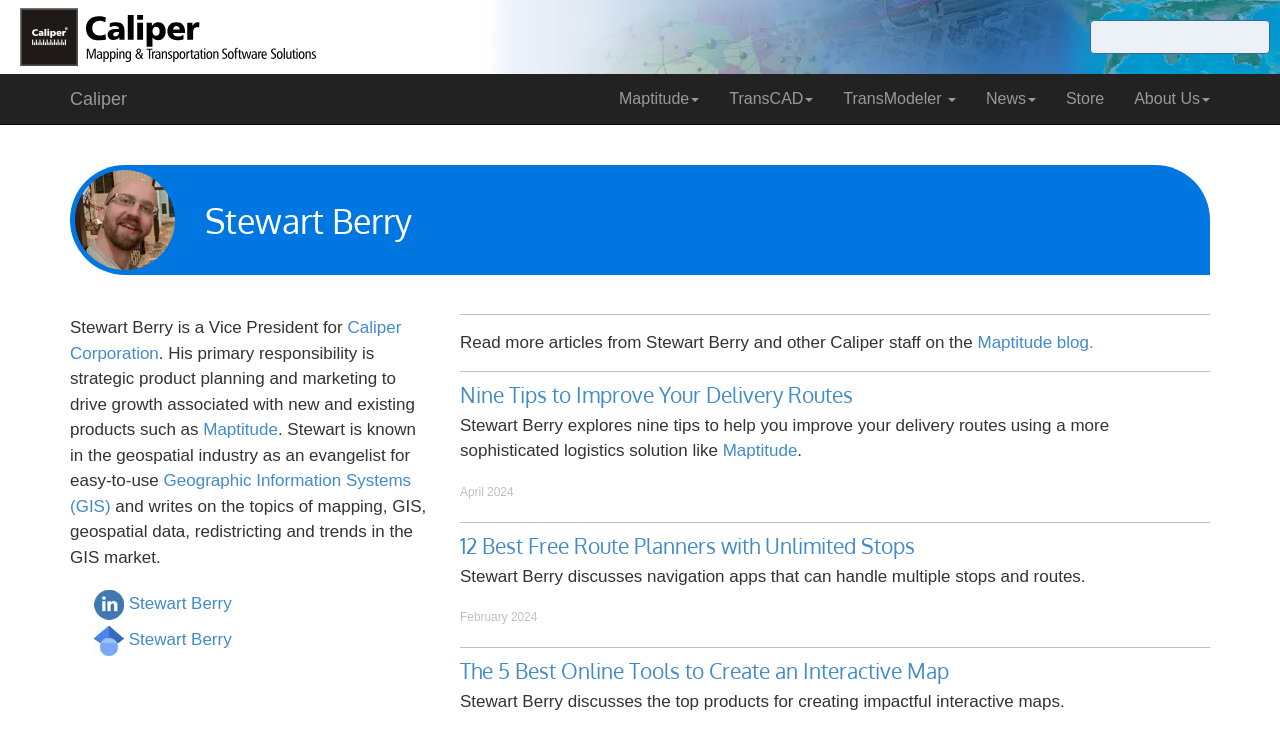Produce an extensive caption that describes everything on the webpage.

The webpage is about the author profile and articles of Stewart Berry, a Vice President at Caliper Corporation. At the top left, there is a link to "Caliper Mapping and Transportation Software" accompanied by an image. Next to it, there is a search field. On the top right, there is an image of Caliper Corporation and a series of links to different pages, including "Maptitude", "TransCAD", "TransModeler", "News", "Store", and "About Us".

Below the top section, there is a large image of Stewart Berry, followed by a heading with his name. A brief bio describes him as a Vice President responsible for strategic product planning and marketing, and mentions his expertise in geographic information systems (GIS).

The main content of the page is a list of articles written by Stewart Berry. Each article is represented by a heading, a brief summary, and a link to the full article. The articles are about topics such as improving delivery routes, free route planners, and online tools to create interactive maps. The summaries provide a brief overview of each article, and the links allow users to read more. The articles are dated, with the most recent ones appearing first.

On the right side of the page, there are two links to Stewart Berry's profiles on LinkedIn and another platform, each accompanied by a small image. At the bottom of the page, there is a call to action to read more articles from Stewart Berry and other Caliper staff on the Maptitude blog.